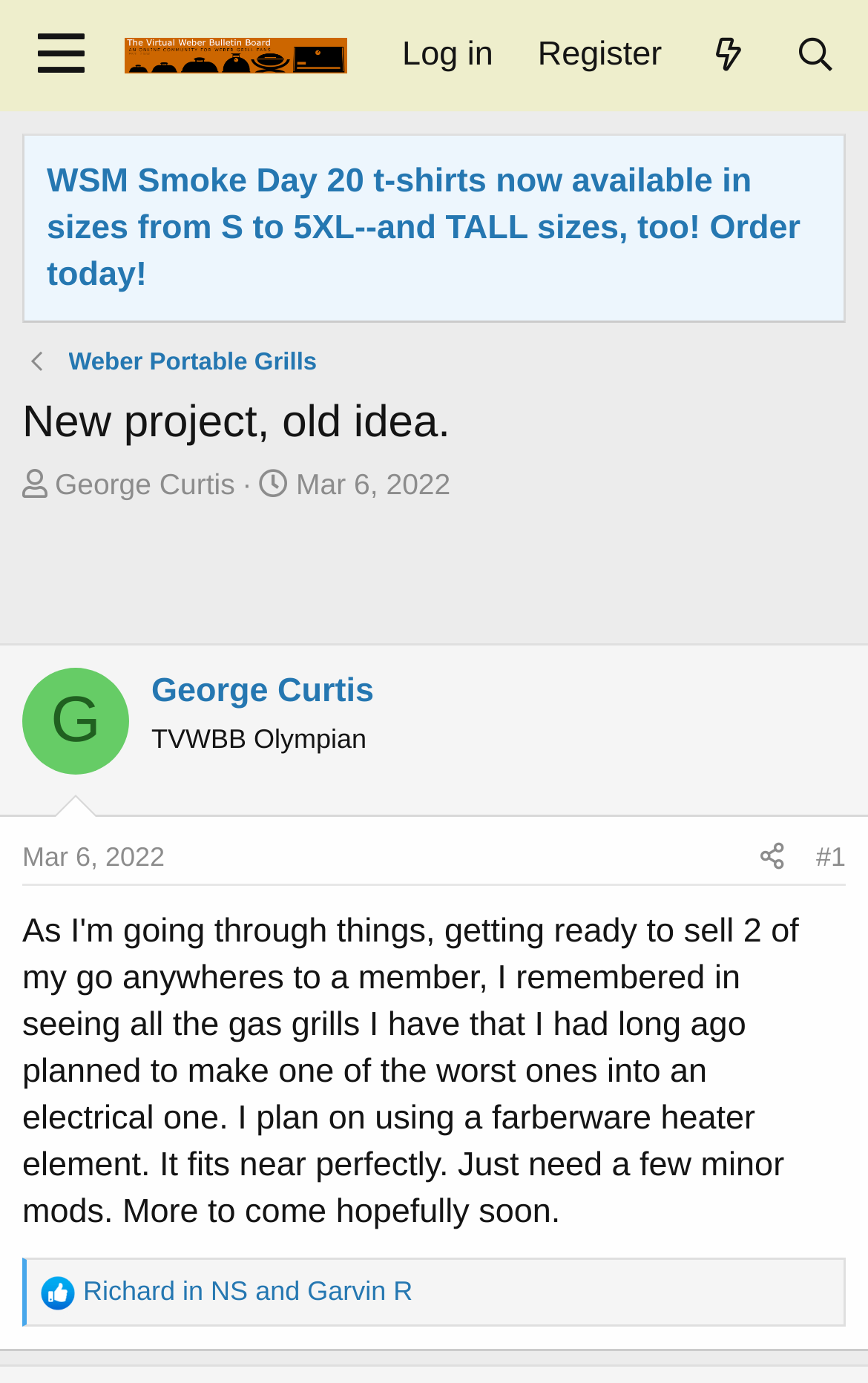Provide your answer in one word or a succinct phrase for the question: 
What is the date of the latest post?

Mar 6, 2022